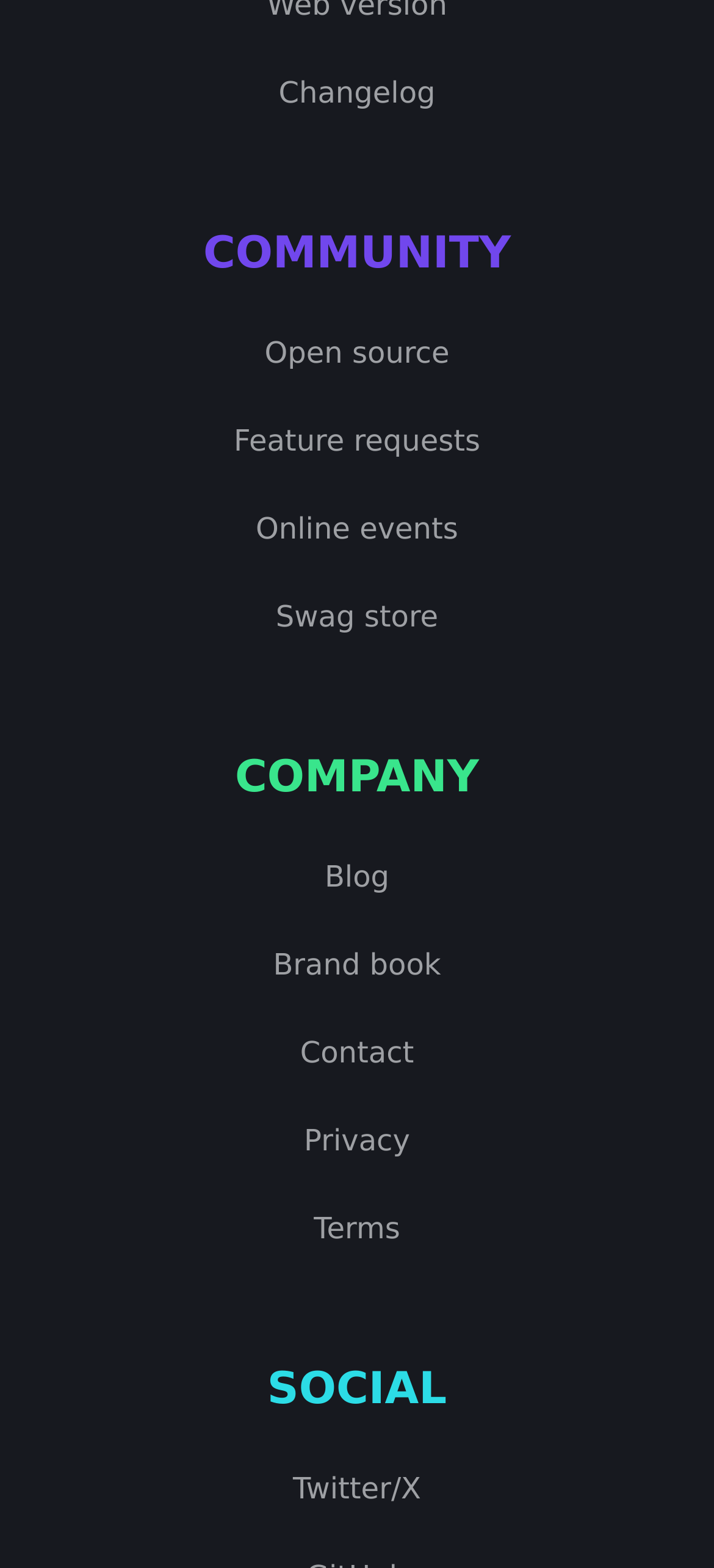Please find the bounding box coordinates of the section that needs to be clicked to achieve this instruction: "View changelog".

[0.041, 0.041, 0.959, 0.078]